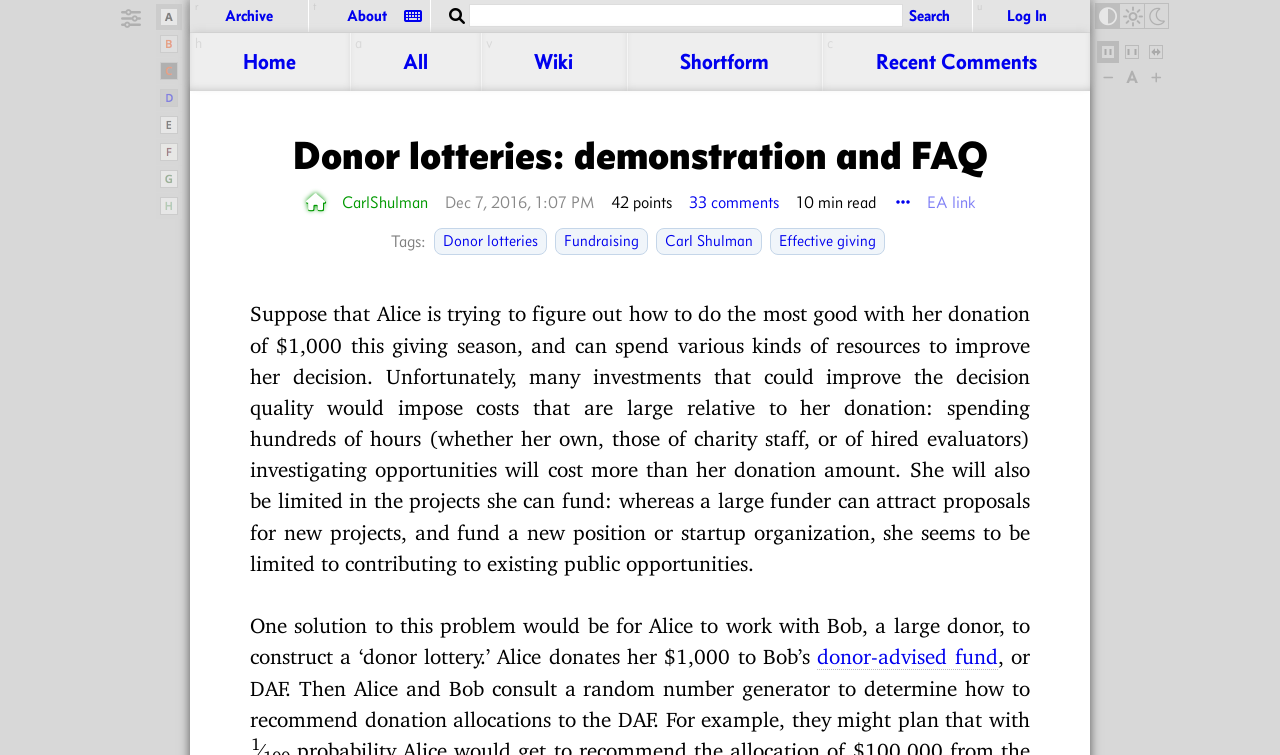How many votes does the post have?
From the image, respond with a single word or phrase.

41